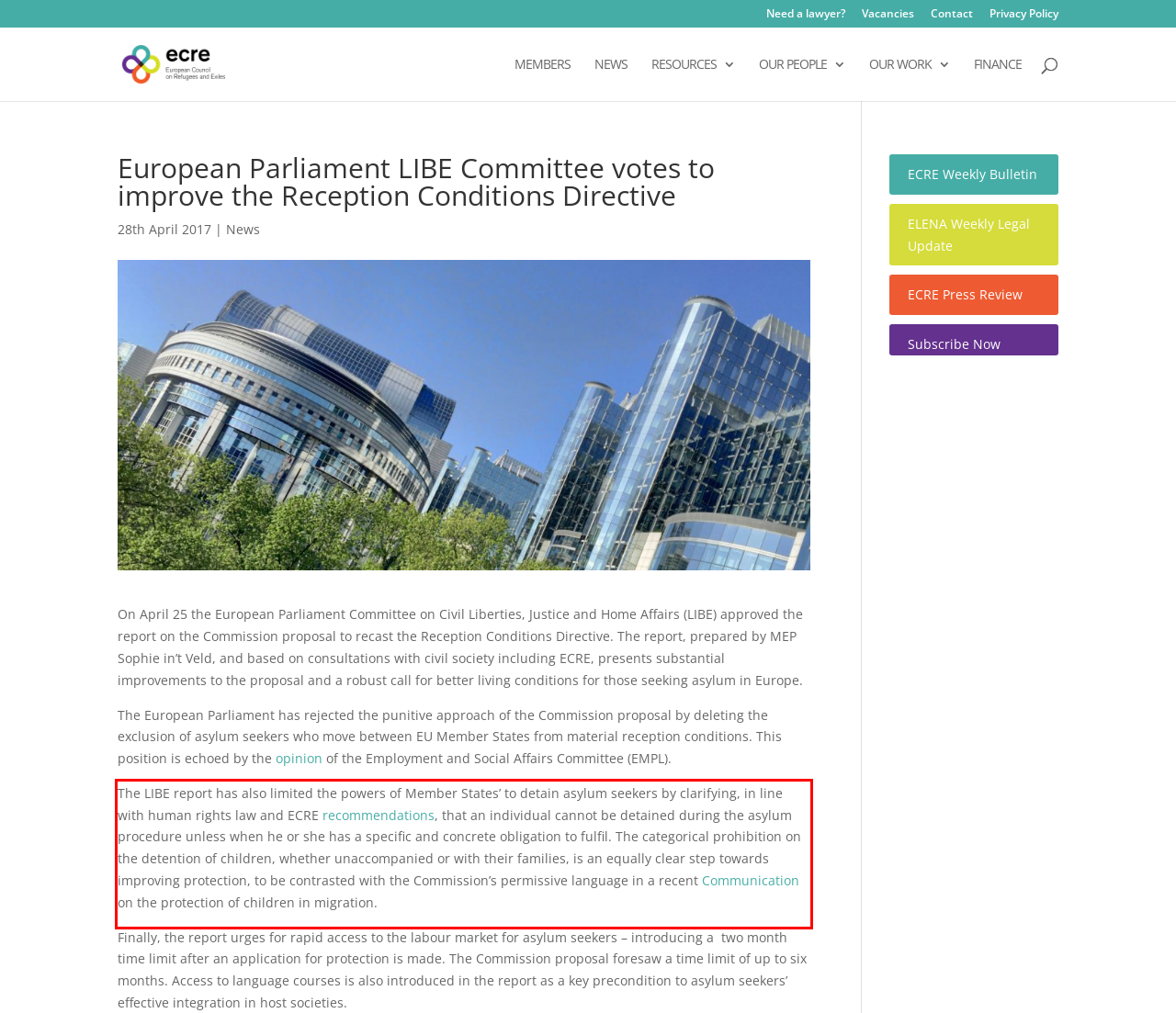You have a screenshot of a webpage, and there is a red bounding box around a UI element. Utilize OCR to extract the text within this red bounding box.

The LIBE report has also limited the powers of Member States’ to detain asylum seekers by clarifying, in line with human rights law and ECRE recommendations, that an individual cannot be detained during the asylum procedure unless when he or she has a specific and concrete obligation to fulfil. The categorical prohibition on the detention of children, whether unaccompanied or with their families, is an equally clear step towards improving protection, to be contrasted with the Commission’s permissive language in a recent Communication on the protection of children in migration.